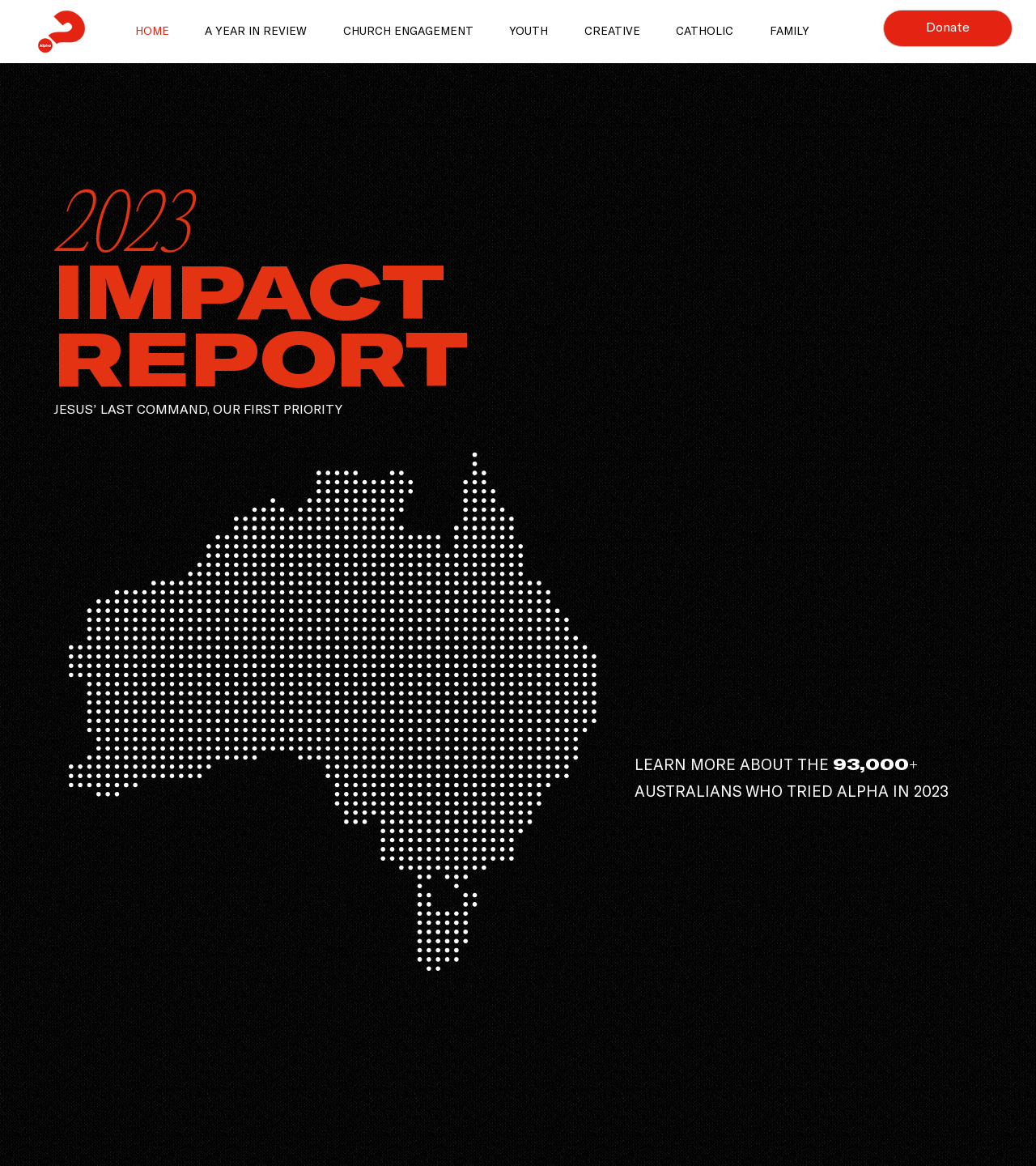What is the priority mentioned in the StaticText?
Based on the screenshot, respond with a single word or phrase.

JESUS' LAST COMMAND